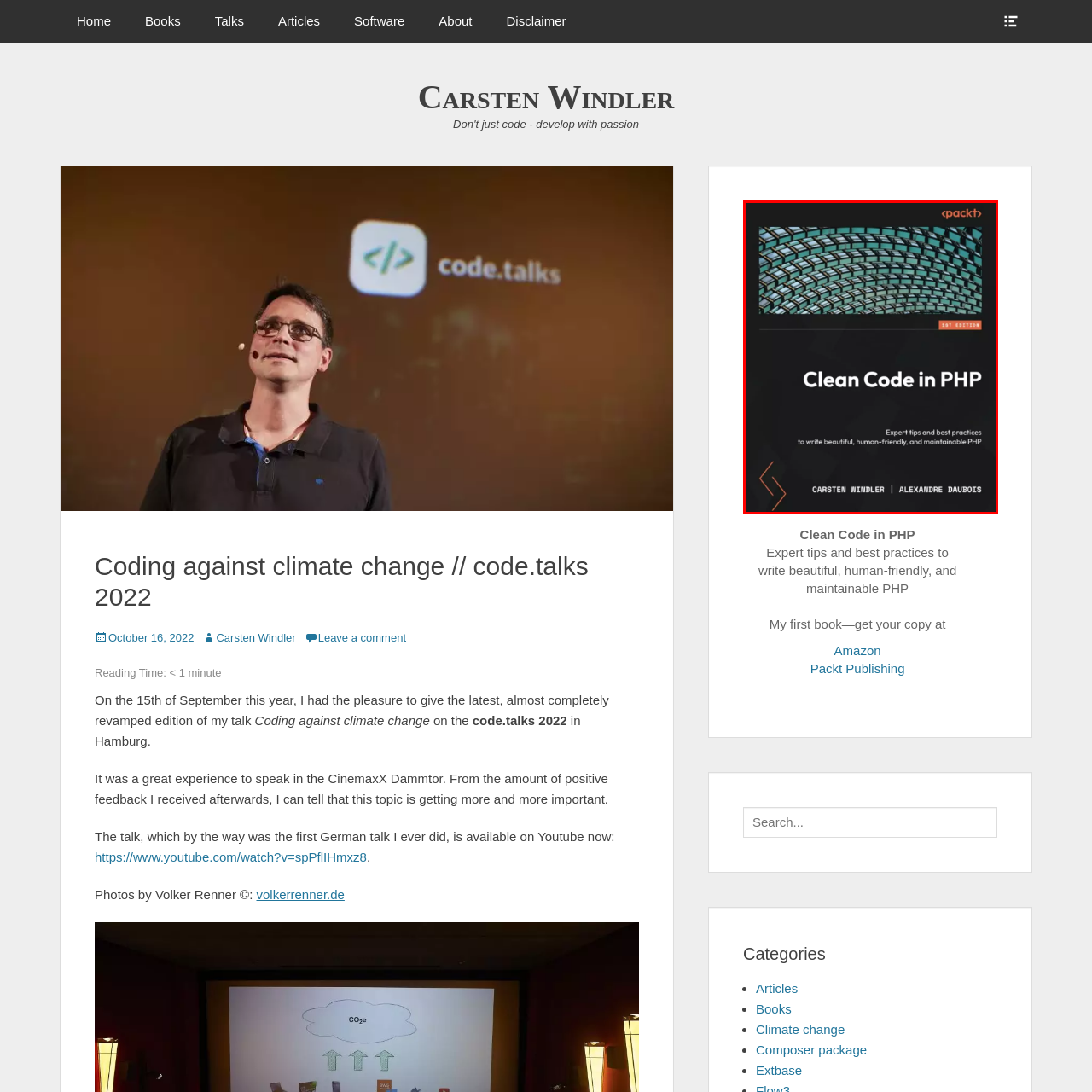Inspect the image bordered in red and answer the following question in detail, drawing on the visual content observed in the image:
Who is the publisher of the book?

According to the caption, the first edition of the book 'Clean Code in PHP' is published by Packt Publishing, highlighting the authors' commitment to educating PHP developers on effective coding techniques.